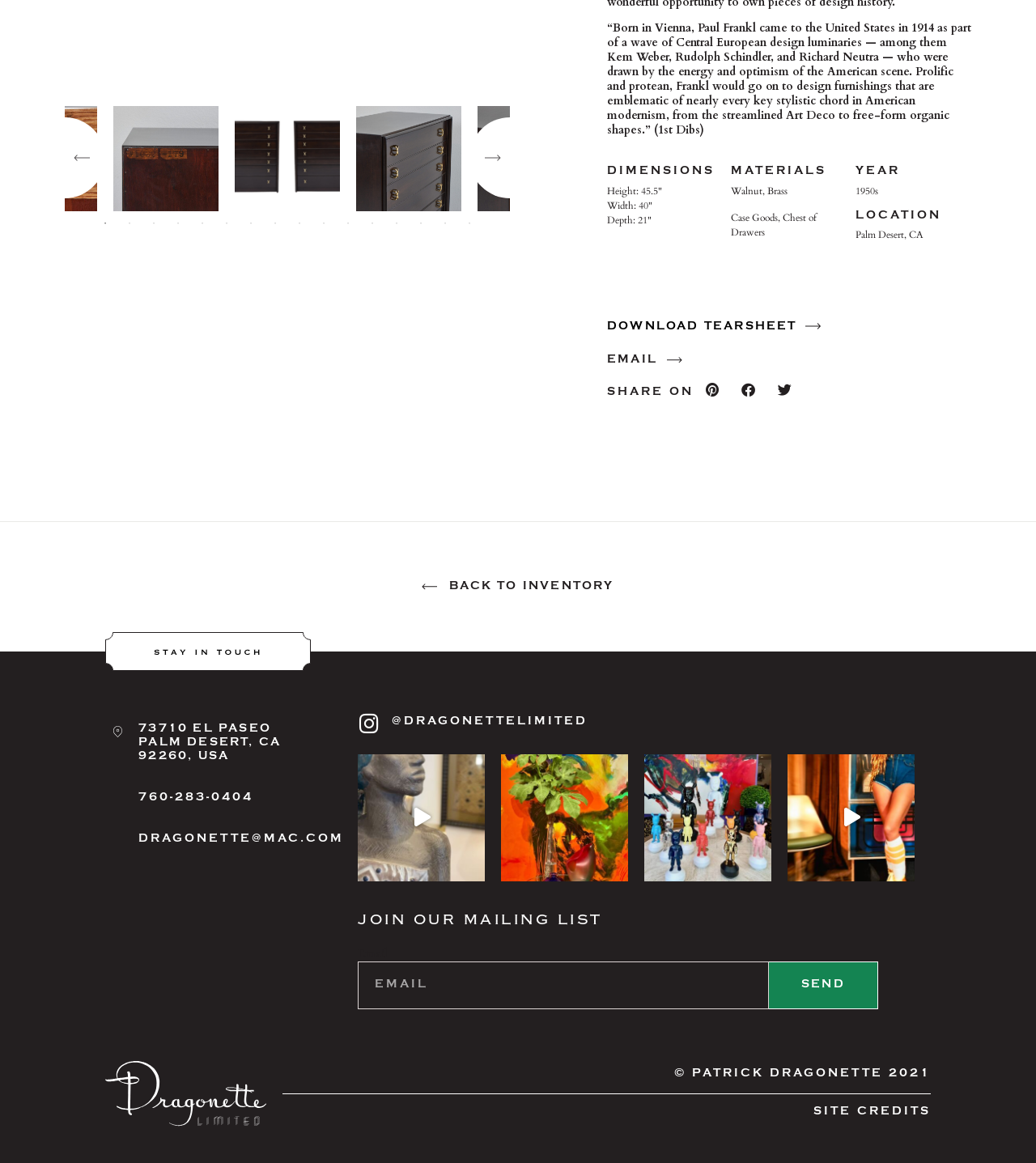Determine the bounding box coordinates for the clickable element required to fulfill the instruction: "Enter email address". Provide the coordinates as four float numbers between 0 and 1, i.e., [left, top, right, bottom].

[0.345, 0.827, 0.742, 0.868]